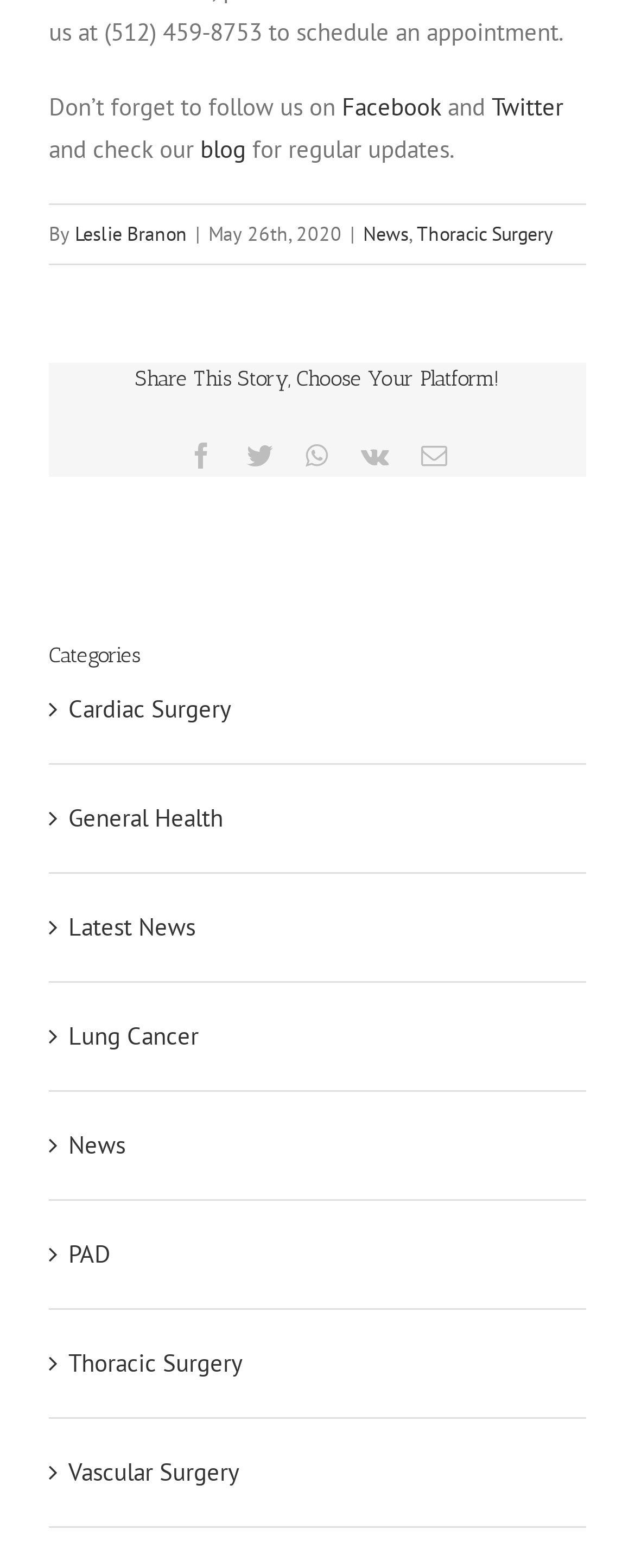What is the date of this article?
Using the details shown in the screenshot, provide a comprehensive answer to the question.

The date of the article is mentioned next to the author's name, specifically in the line 'May 26th, 2020'.